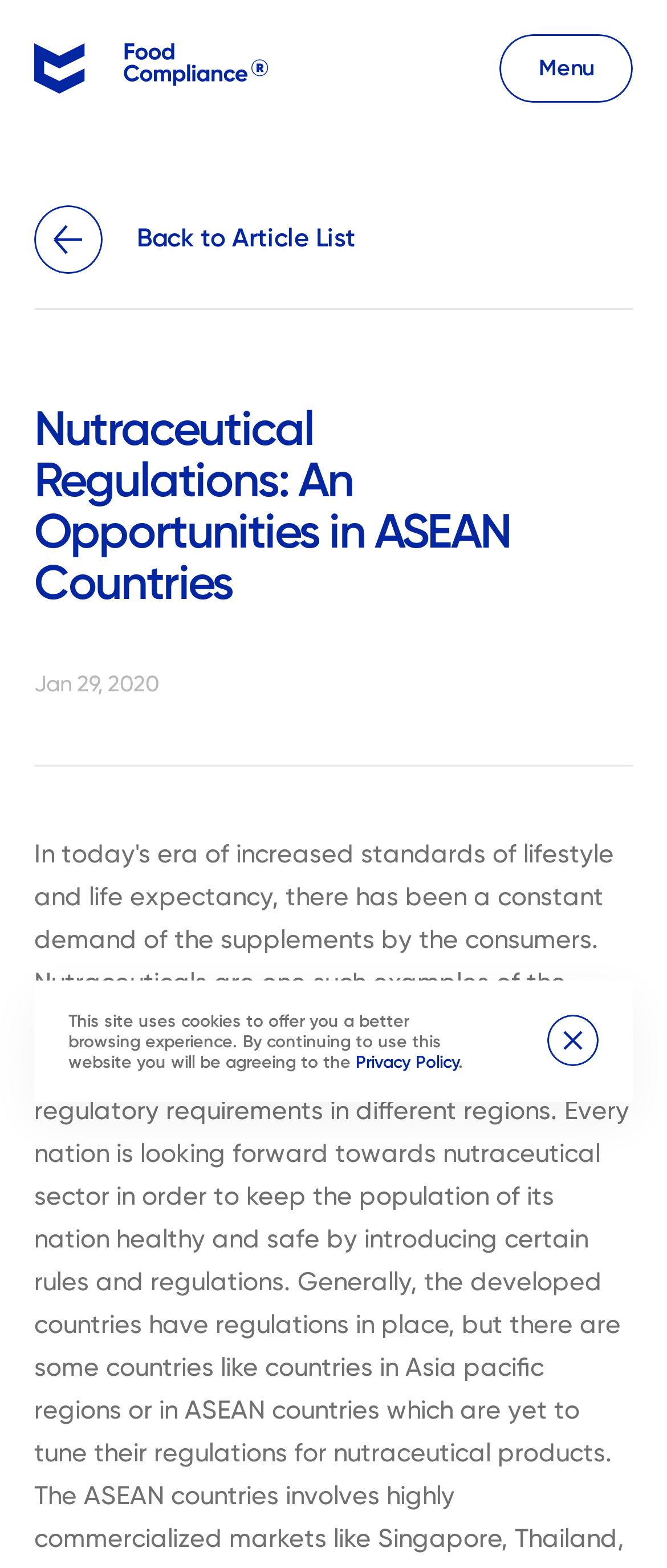What is the text of the link below the main heading?
Look at the screenshot and give a one-word or phrase answer.

Back to Article List